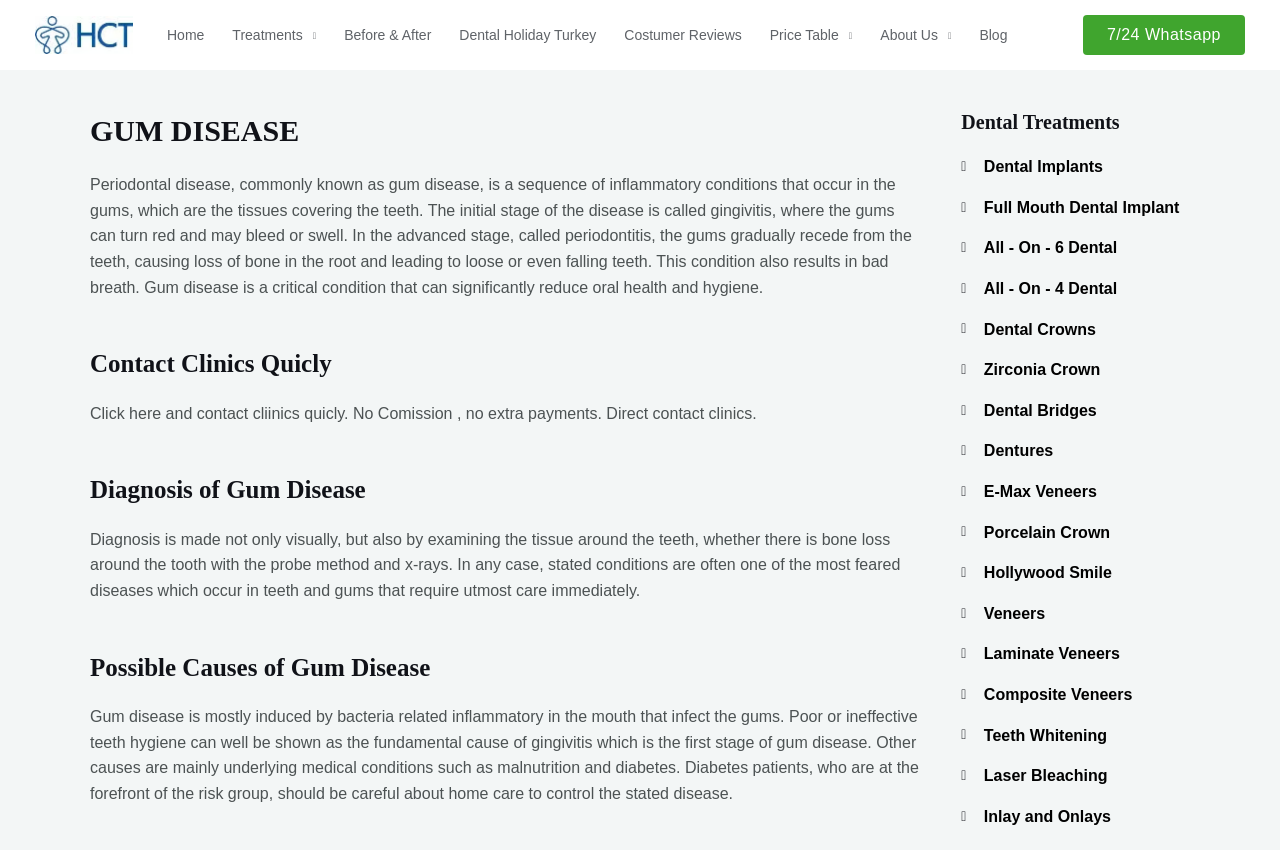Identify the bounding box coordinates for the UI element described as follows: "Full Mouth Dental Implant". Ensure the coordinates are four float numbers between 0 and 1, formatted as [left, top, right, bottom].

[0.751, 0.229, 0.923, 0.259]